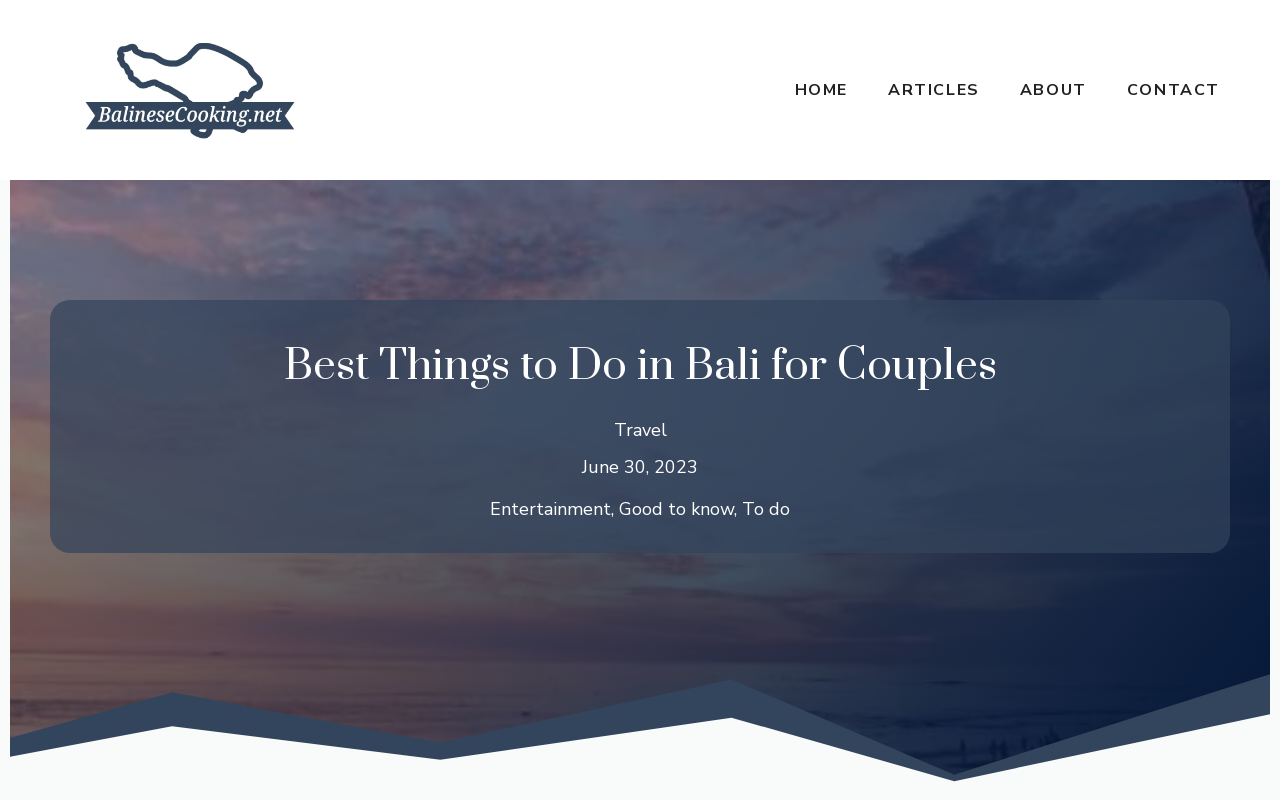How many images are there on the page?
Please respond to the question with a detailed and thorough explanation.

I counted the number of 'image' elements on the page, which are the 'Balinese Cooking' image, and two other images at the bottom of the page, totaling 3 images.